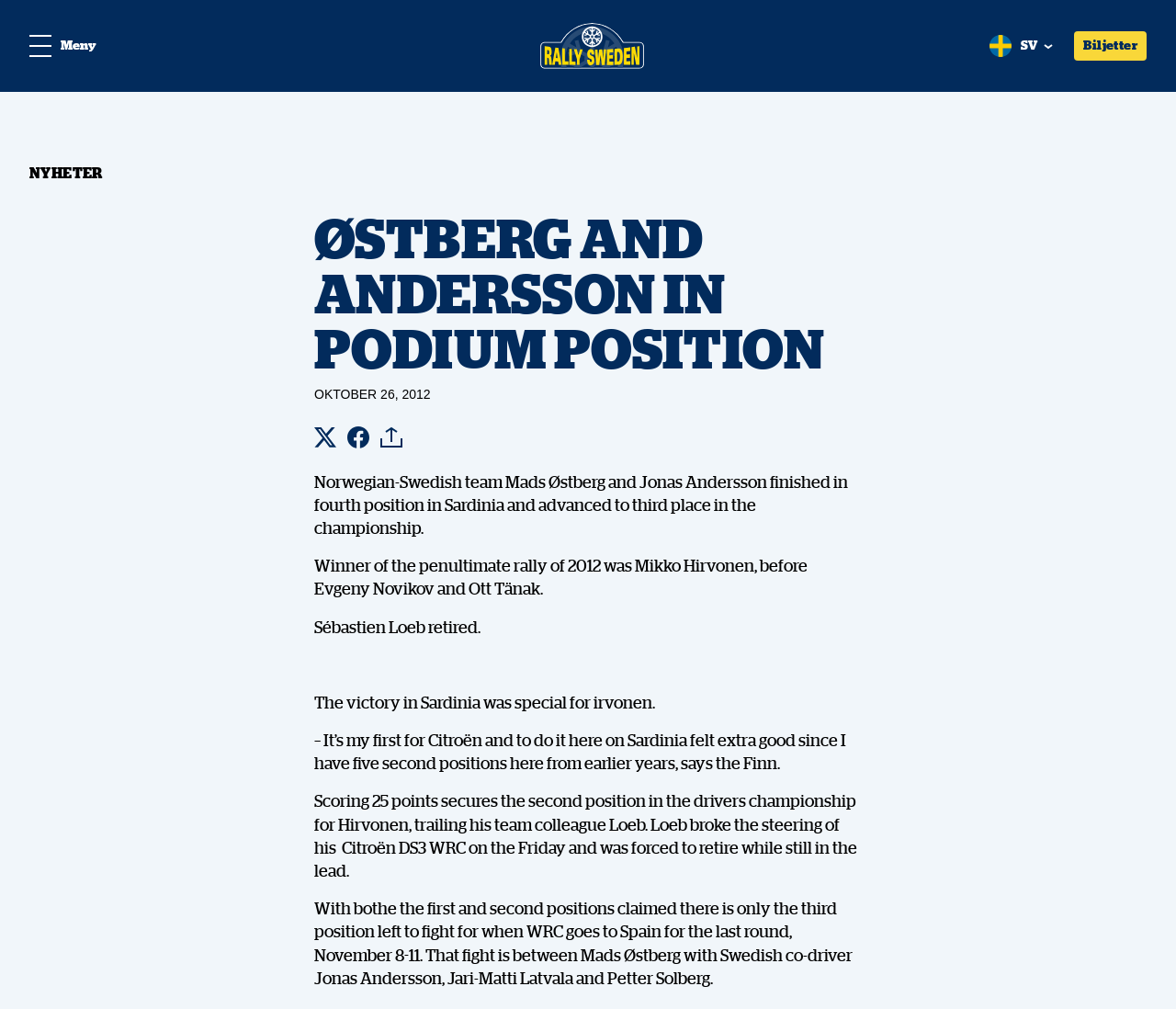Identify the bounding box for the described UI element: "RallySweden_RGB 3 Rally Sweden".

[0.459, 0.022, 0.549, 0.069]